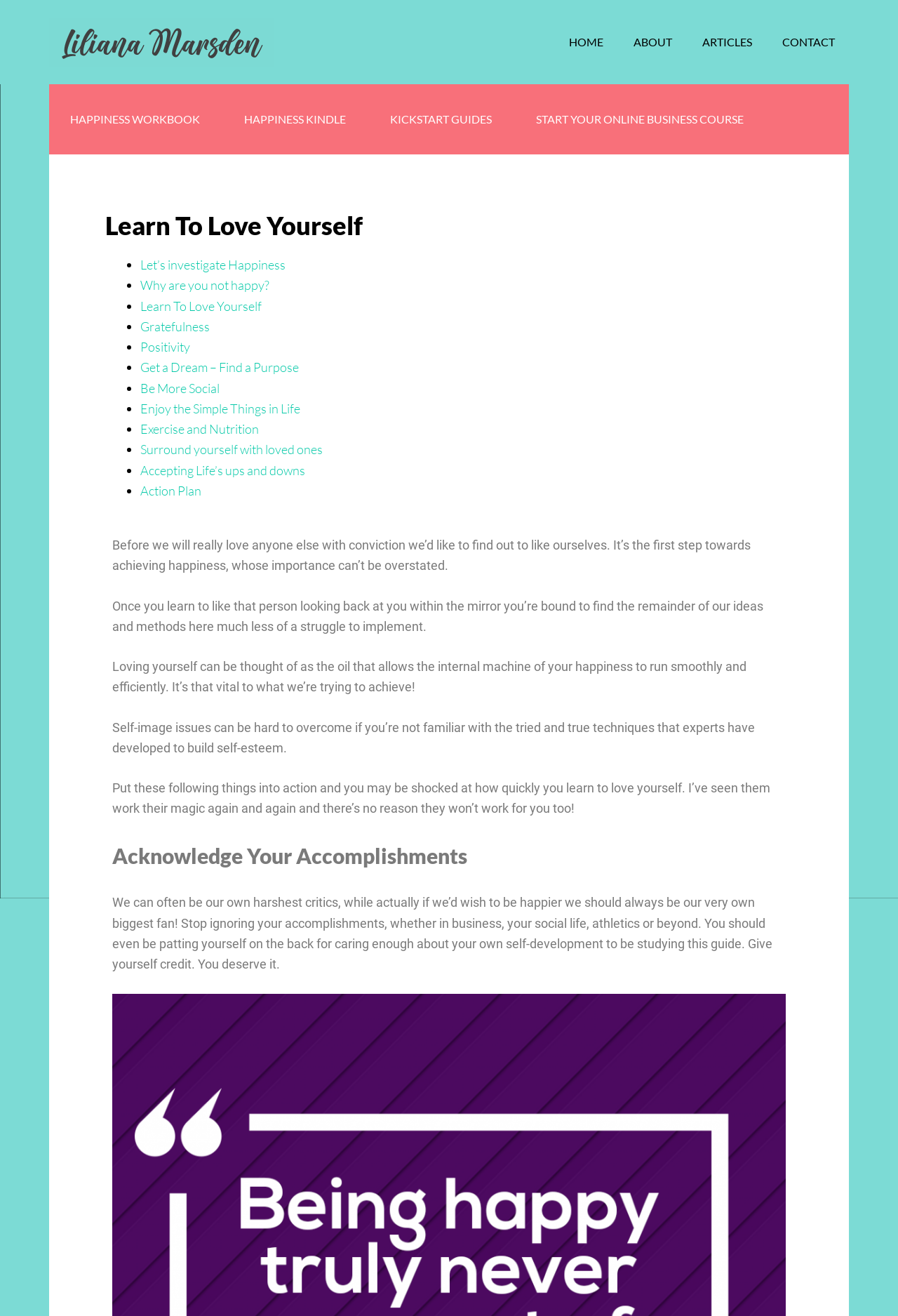Use a single word or phrase to answer the question: 
What is the importance of acknowledging accomplishments?

Boosts self-esteem